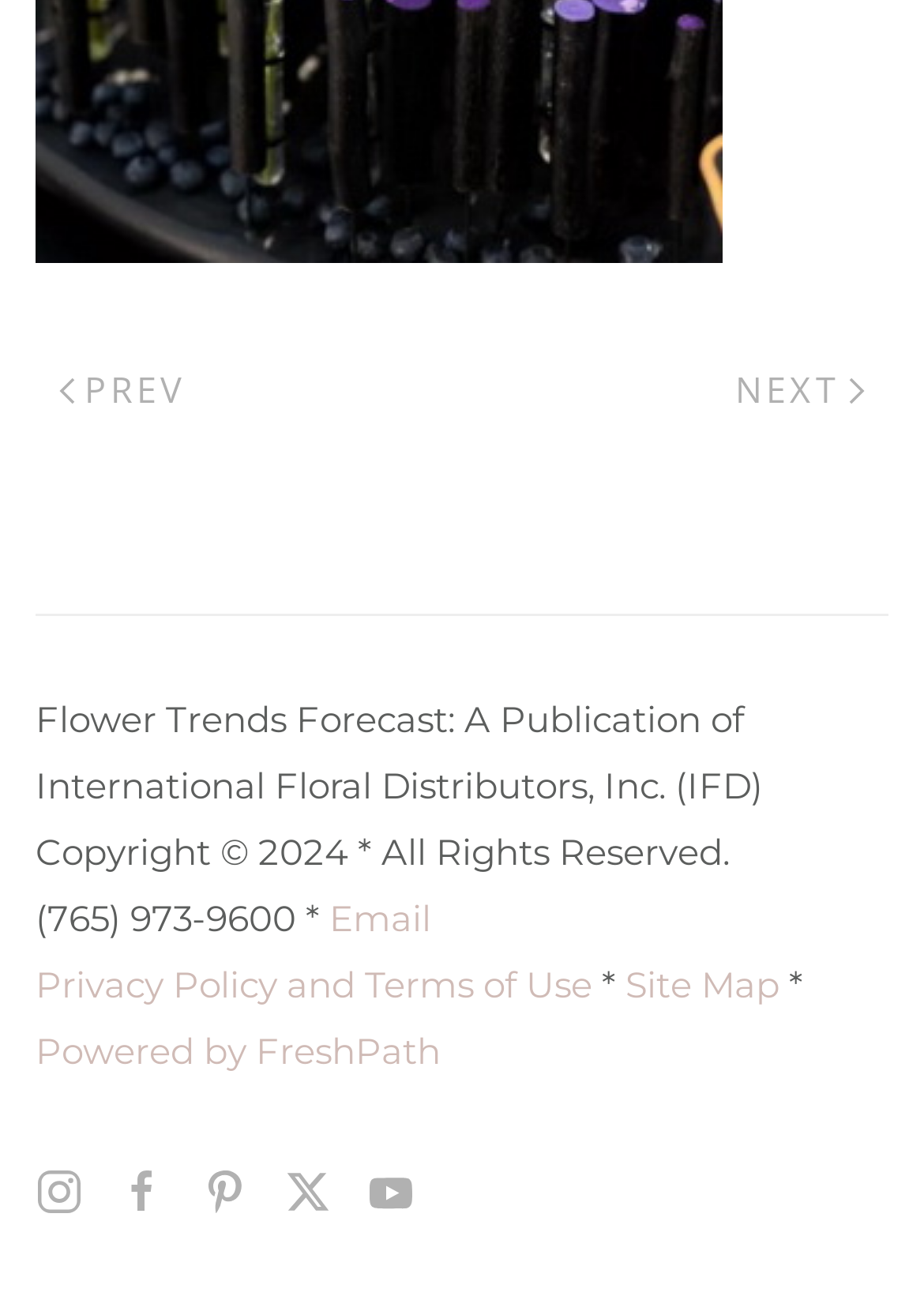Please find the bounding box for the following UI element description. Provide the coordinates in (top-left x, top-left y, bottom-right x, bottom-right y) format, with values between 0 and 1: Email

[0.356, 0.681, 0.467, 0.715]